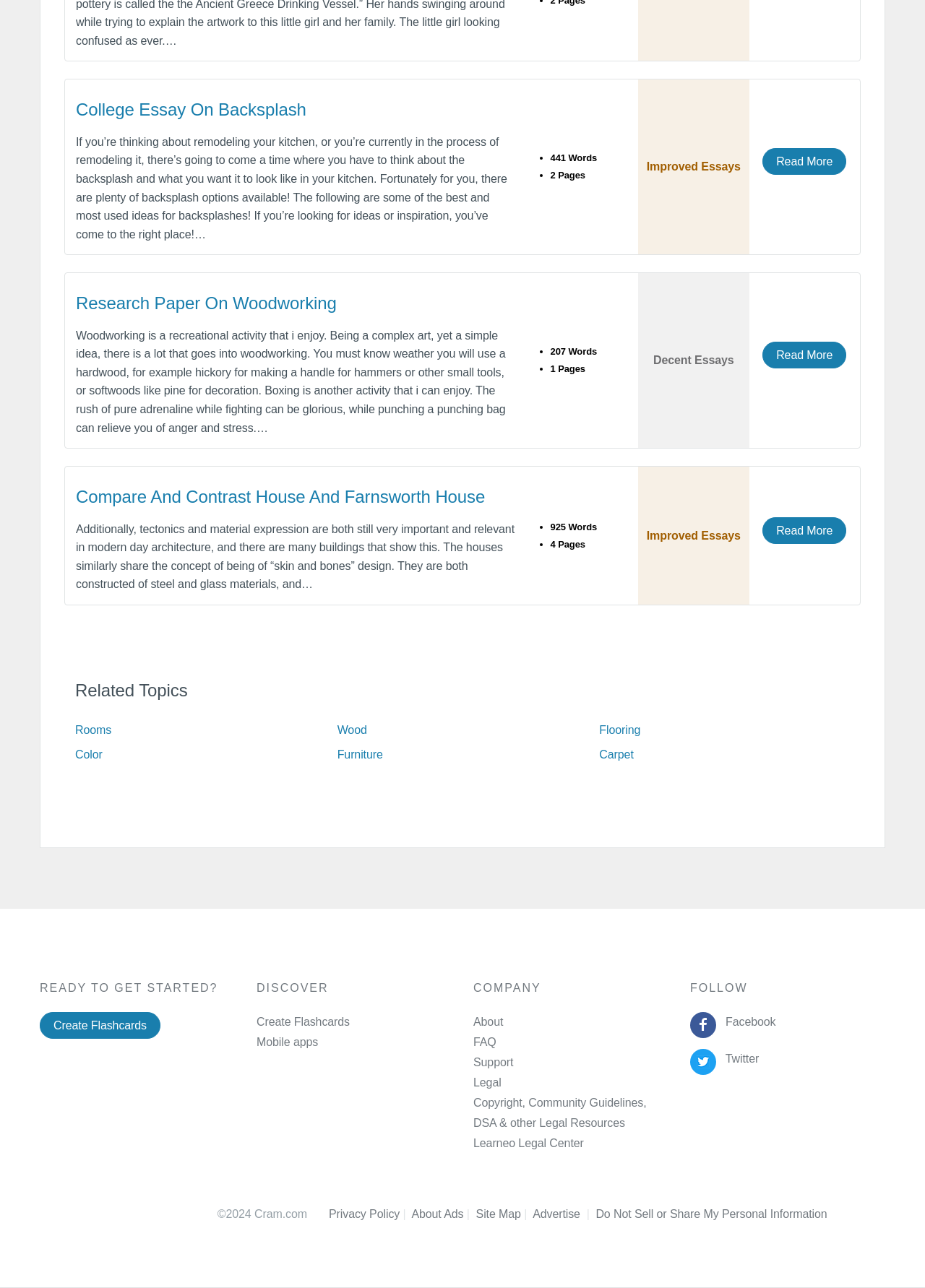Respond to the following question with a brief word or phrase:
What is the topic of the first essay?

Backsplash